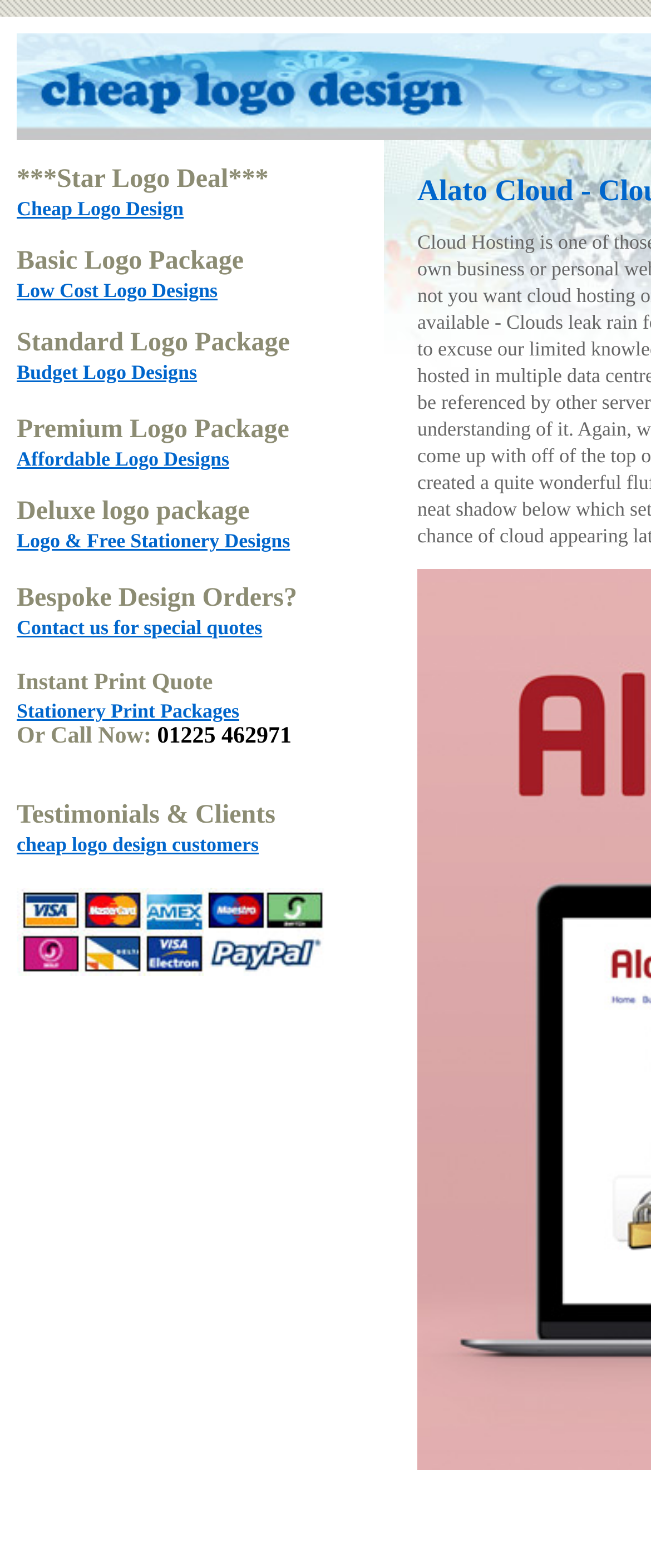Identify the bounding box coordinates for the region of the element that should be clicked to carry out the instruction: "Click on Cheap Logo Design". The bounding box coordinates should be four float numbers between 0 and 1, i.e., [left, top, right, bottom].

[0.026, 0.126, 0.282, 0.14]